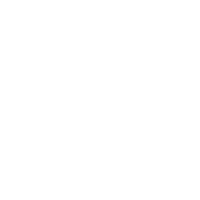What is the company's area of operation?
Answer with a single word or phrase, using the screenshot for reference.

Greater Boise area and Southern Idaho